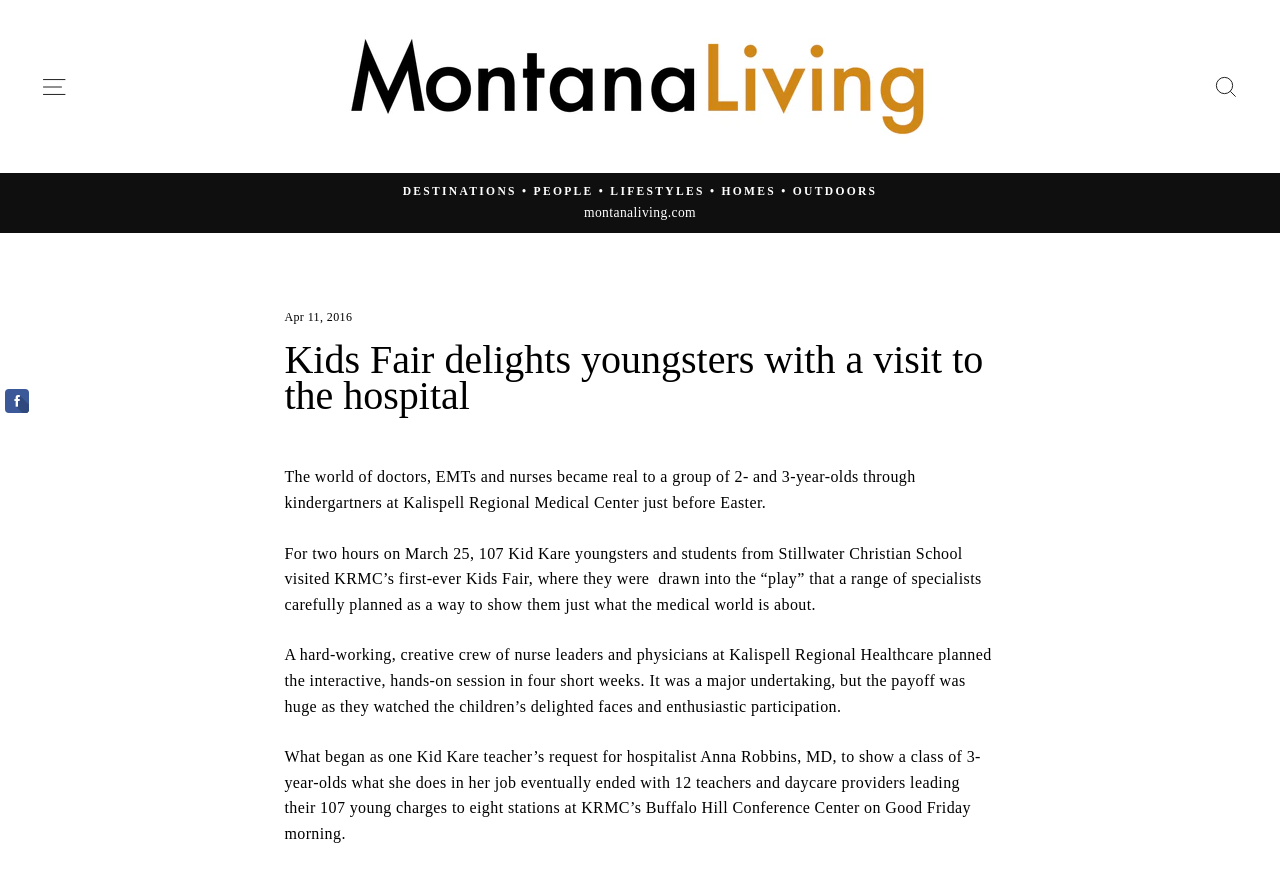How many children attended the Kids Fair?
Provide a concise answer using a single word or phrase based on the image.

107